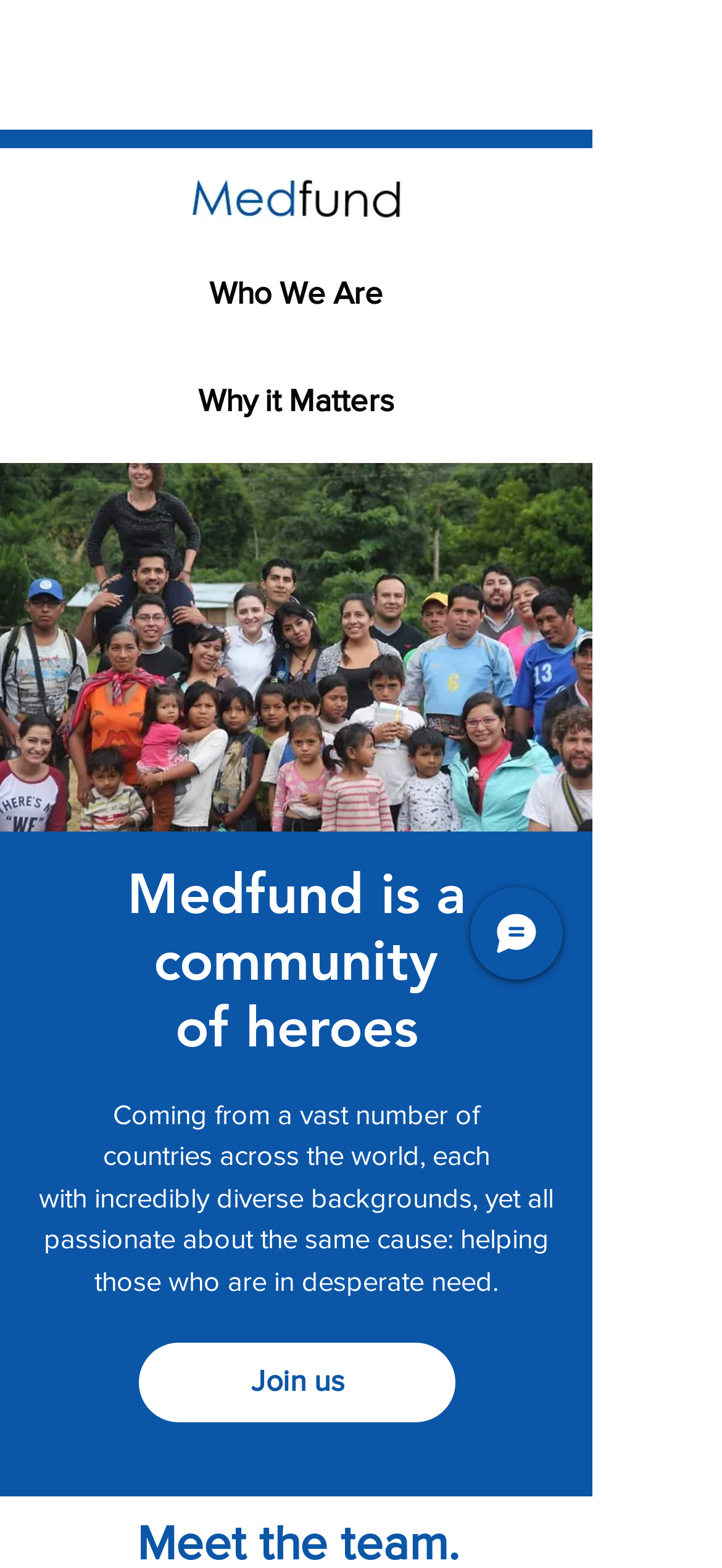Identify the bounding box for the UI element specified in this description: "Chat". The coordinates must be four float numbers between 0 and 1, formatted as [left, top, right, bottom].

[0.651, 0.566, 0.779, 0.625]